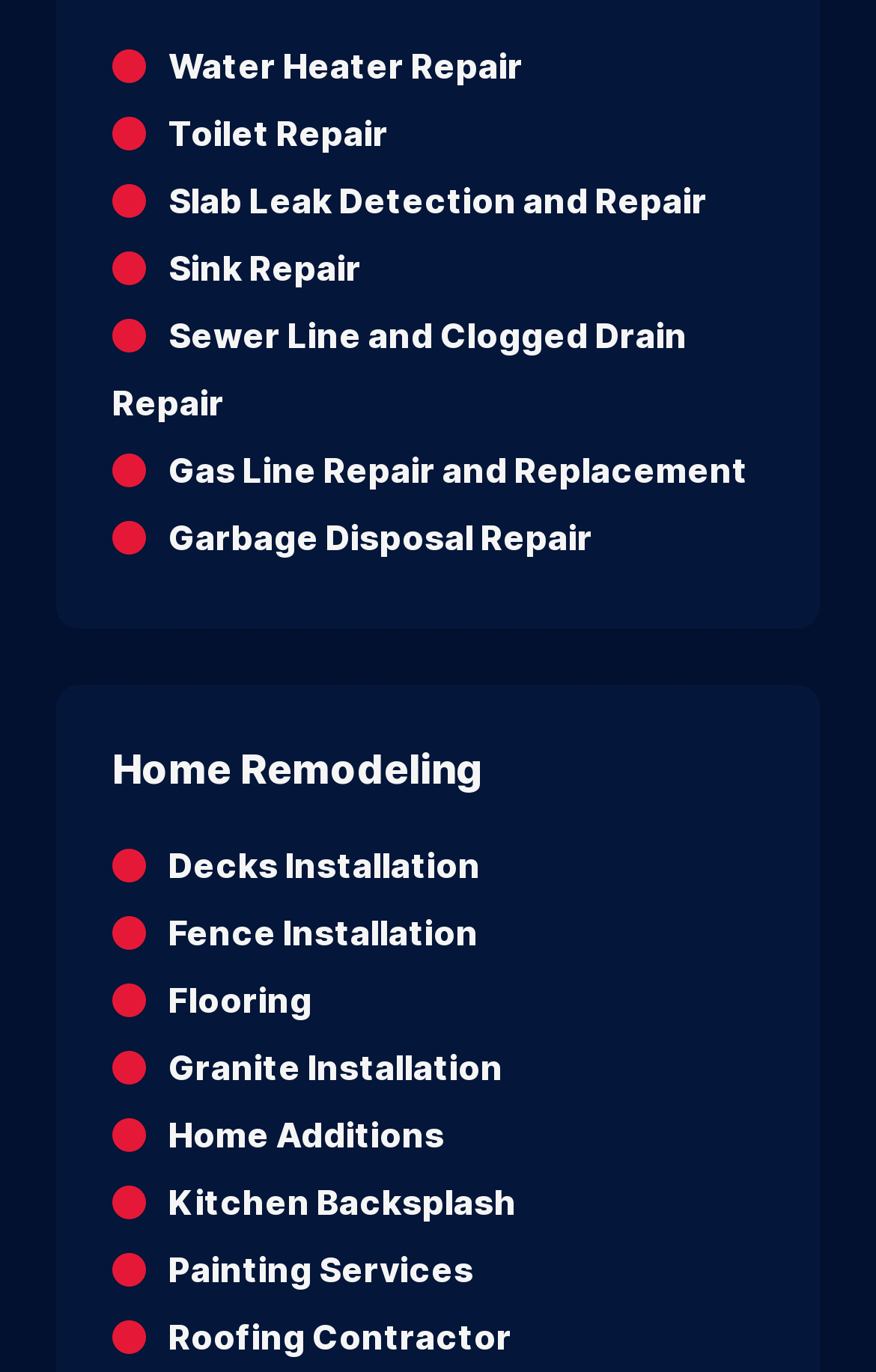Please find the bounding box coordinates of the element's region to be clicked to carry out this instruction: "Select a category from the 'Blog Categories' dropdown".

None